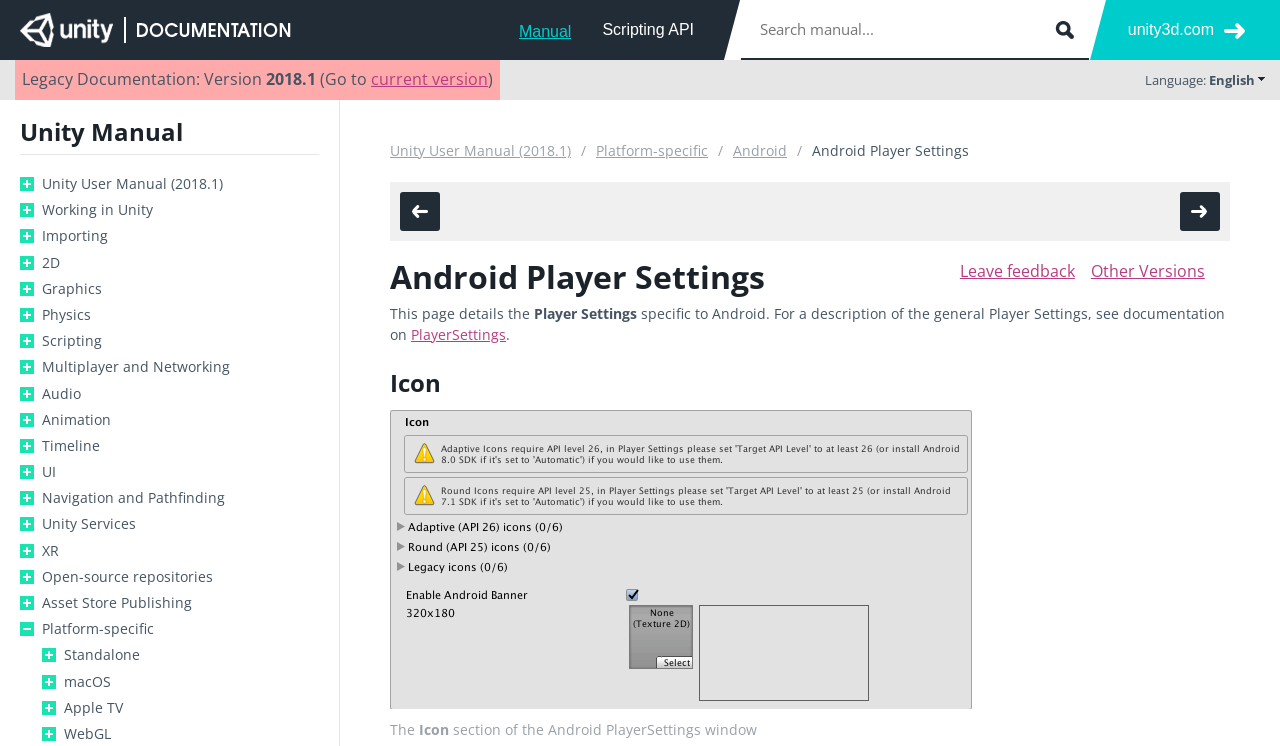What is the title of the current page?
Answer the question with just one word or phrase using the image.

Android Player Settings